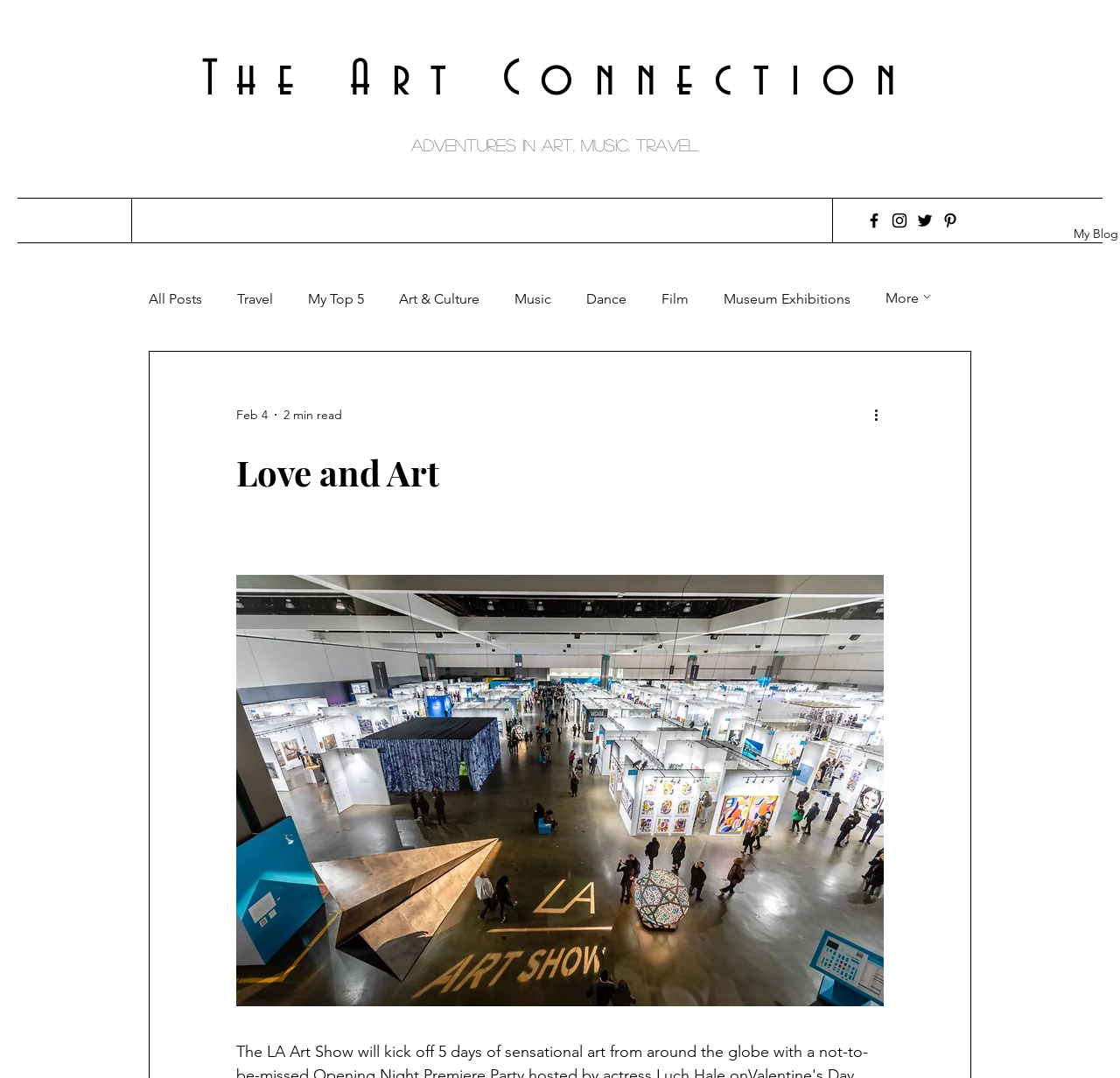Could you determine the bounding box coordinates of the clickable element to complete the instruction: "View All Posts"? Provide the coordinates as four float numbers between 0 and 1, i.e., [left, top, right, bottom].

[0.133, 0.269, 0.18, 0.284]